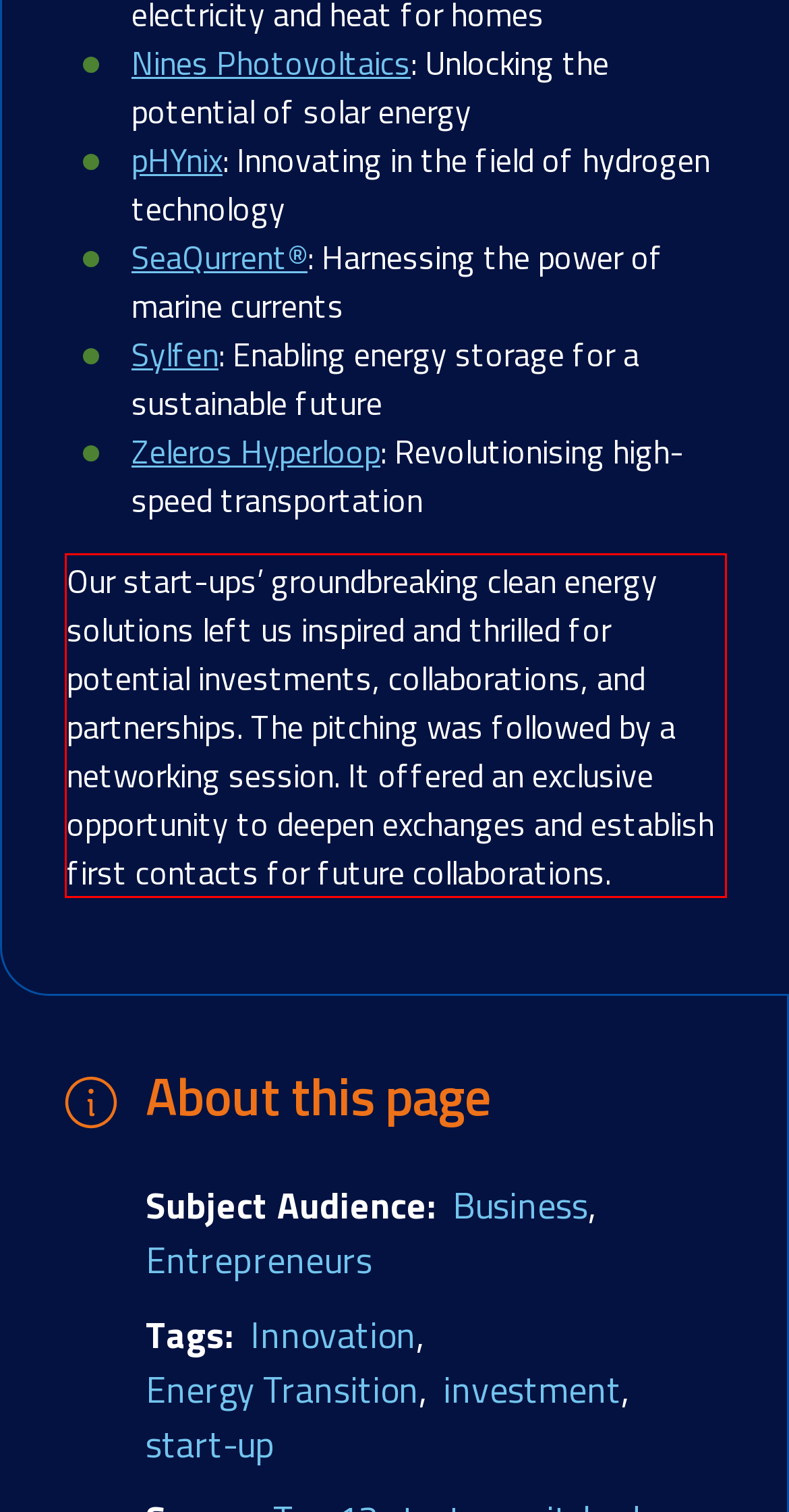Please analyze the screenshot of a webpage and extract the text content within the red bounding box using OCR.

Our start-ups’ groundbreaking clean energy solutions left us inspired and thrilled for potential investments, collaborations, and partnerships. The pitching was followed by a networking session. It offered an exclusive opportunity to deepen exchanges and establish first contacts for future collaborations.